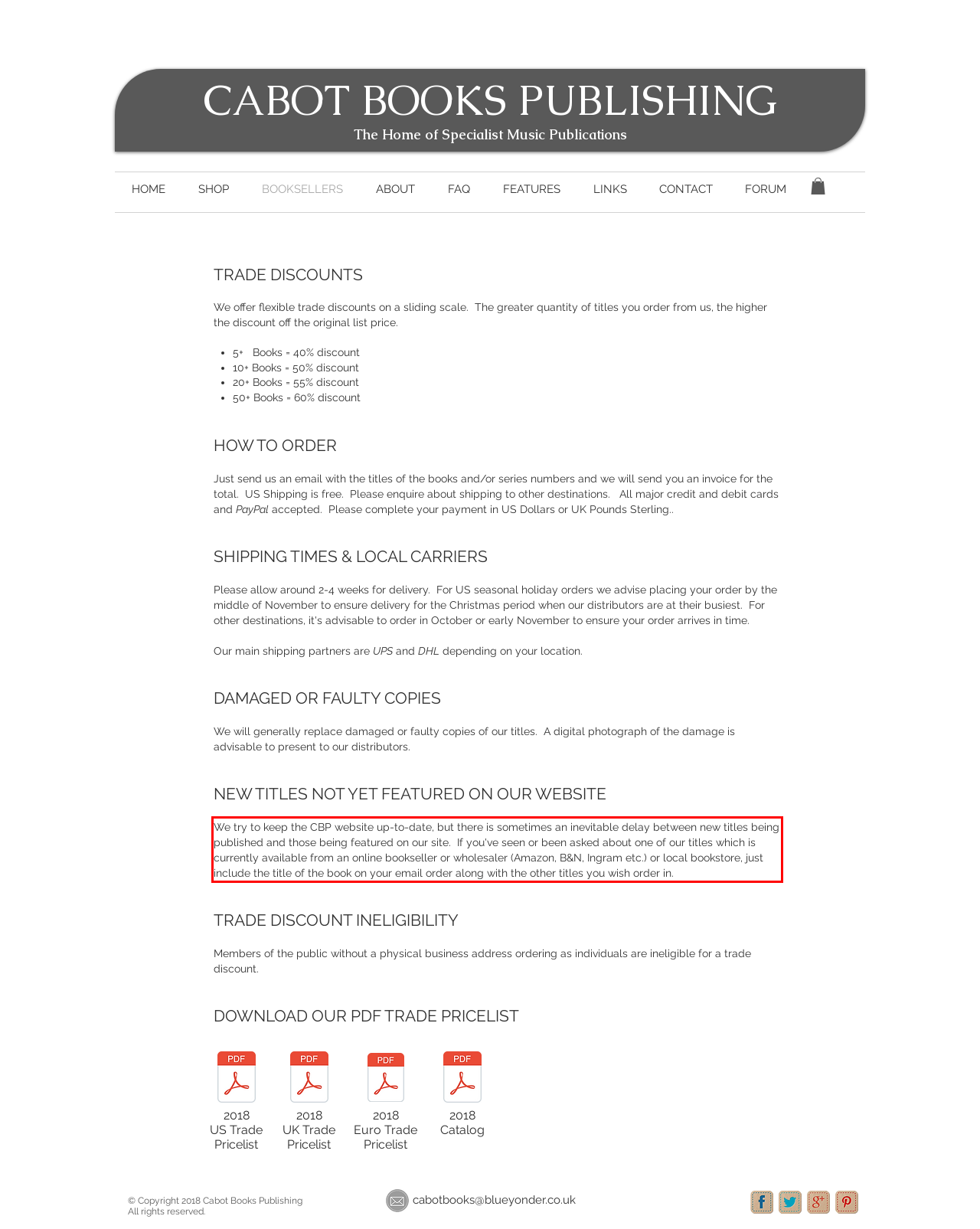Please examine the webpage screenshot containing a red bounding box and use OCR to recognize and output the text inside the red bounding box.

We try to keep the CBP website up-to-date, but there is sometimes an inevitable delay between new titles being published and those being featured on our site. If you've seen or been asked about one of our titles which is currently available from an online bookseller or wholesaler (Amazon, B&N, Ingram etc.) or local bookstore, just include the title of the book on your email order along with the other titles you wish order in.